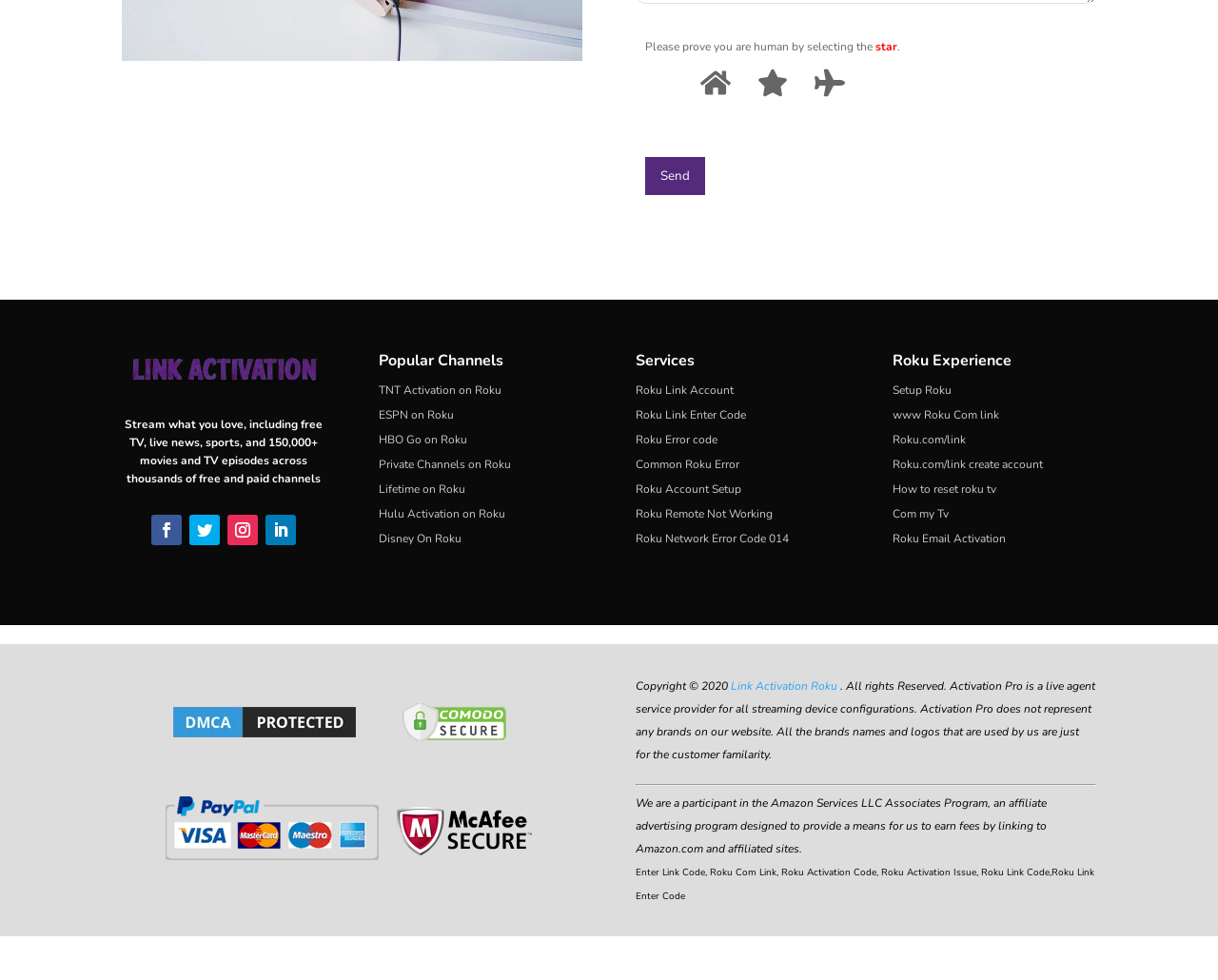What is the copyright year of the website?
Using the image as a reference, give a one-word or short phrase answer.

2020